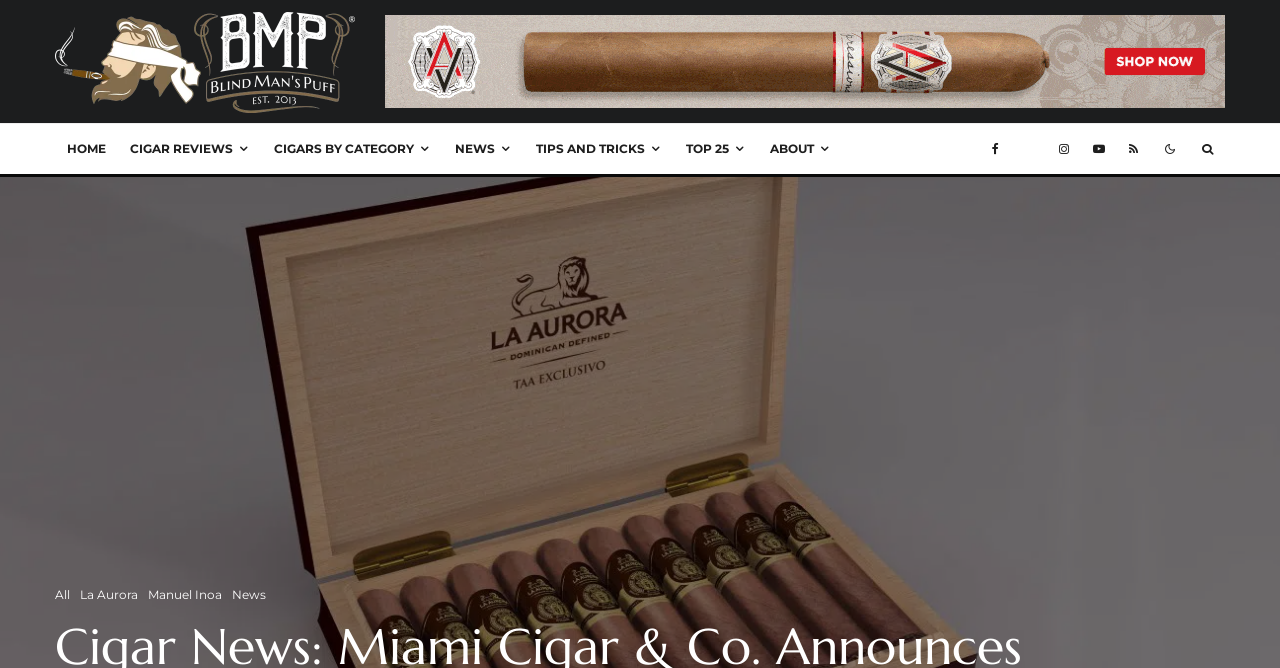What is the logo of the website?
Based on the visual, give a brief answer using one word or a short phrase.

Cigar News